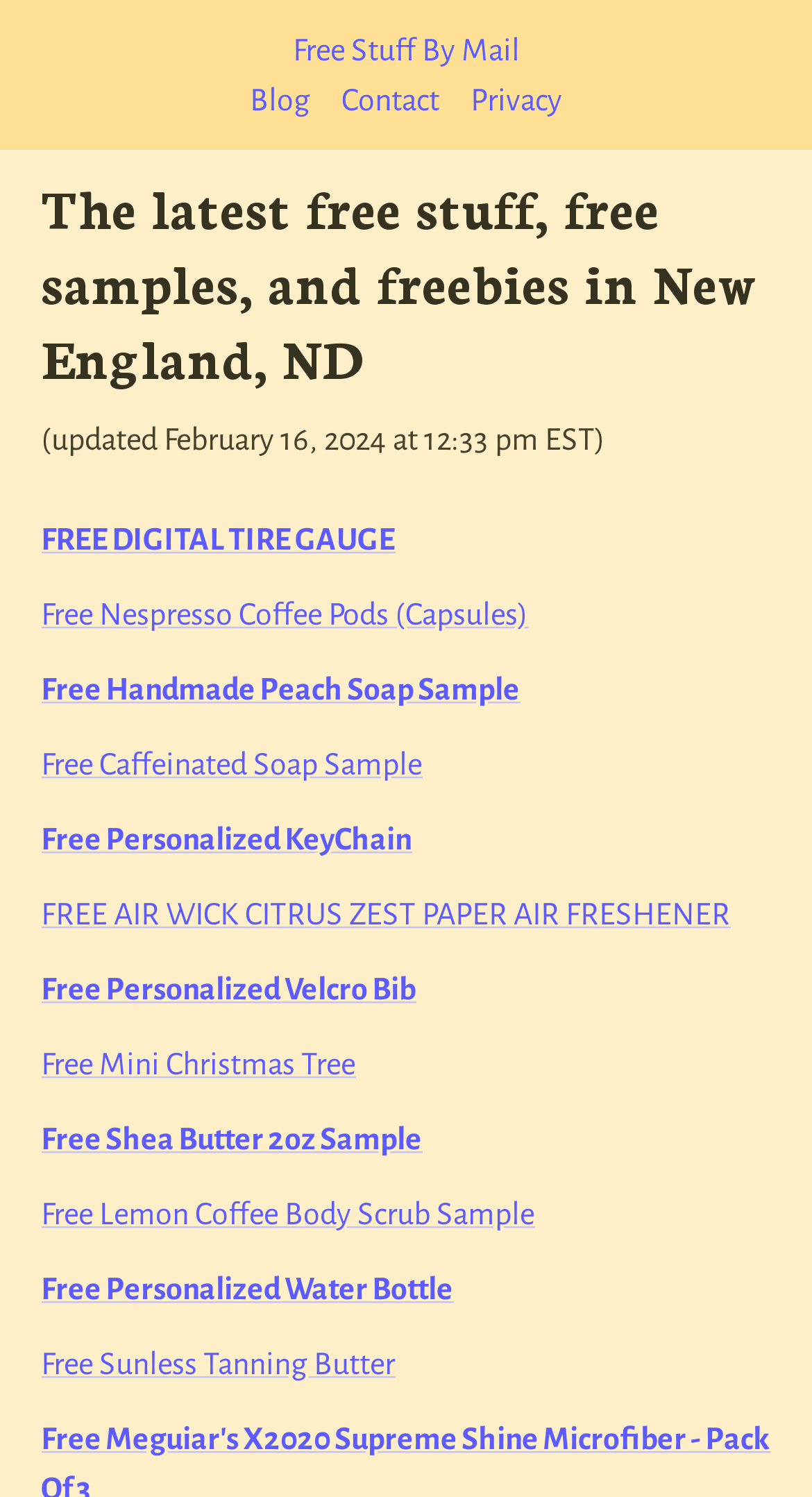Using the provided description Contact, find the bounding box coordinates for the UI element. Provide the coordinates in (top-left x, top-left y, bottom-right x, bottom-right y) format, ensuring all values are between 0 and 1.

[0.421, 0.056, 0.541, 0.078]